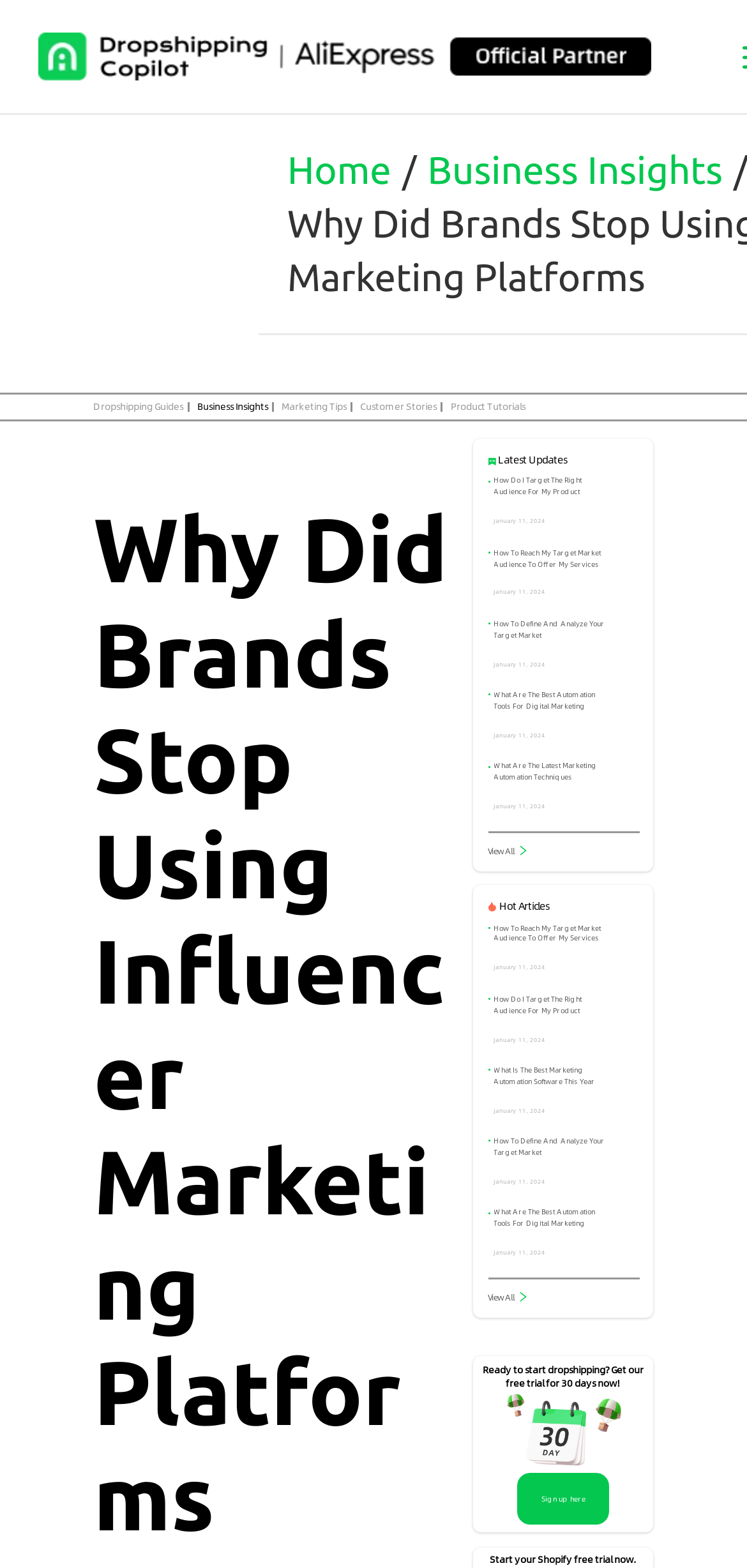Identify the bounding box coordinates of the HTML element based on this description: "Sign up here".

[0.693, 0.939, 0.815, 0.973]